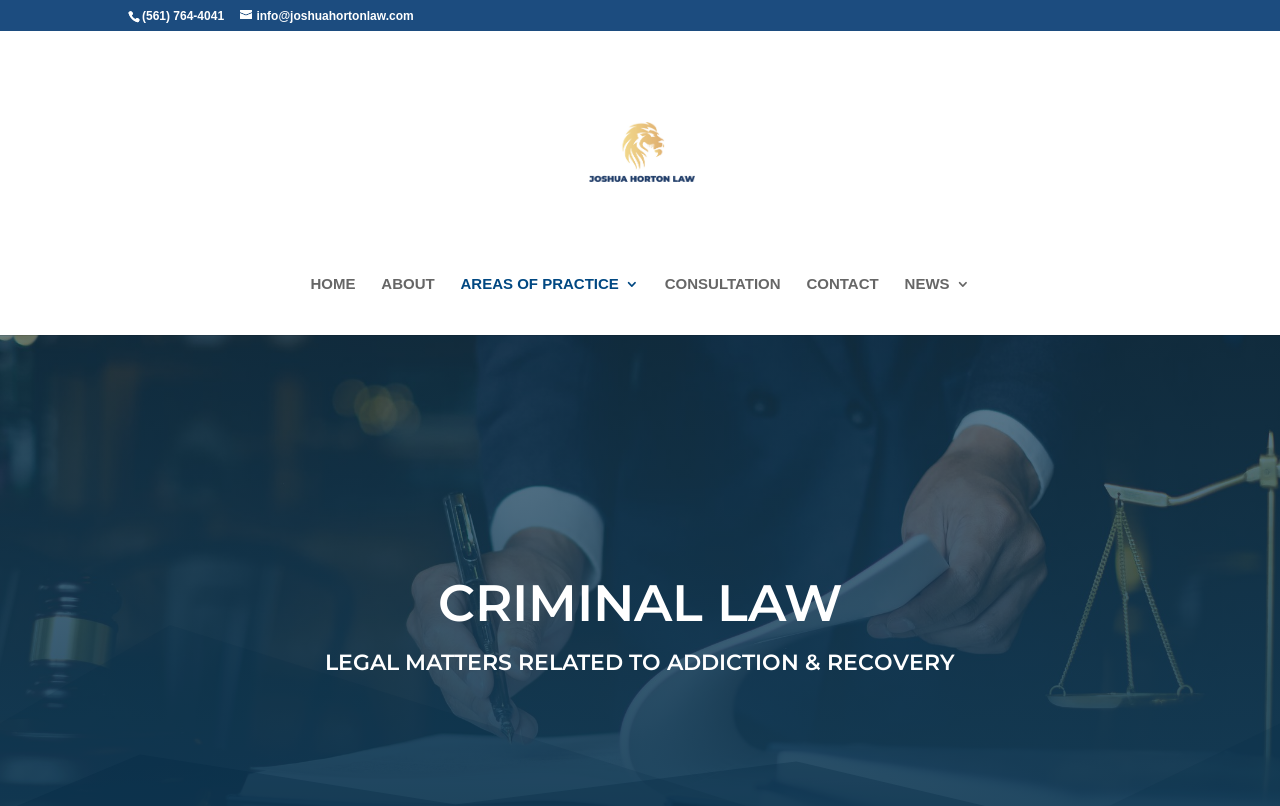Specify the bounding box coordinates of the element's region that should be clicked to achieve the following instruction: "learn about criminal law". The bounding box coordinates consist of four float numbers between 0 and 1, in the format [left, top, right, bottom].

[0.055, 0.701, 0.945, 0.809]